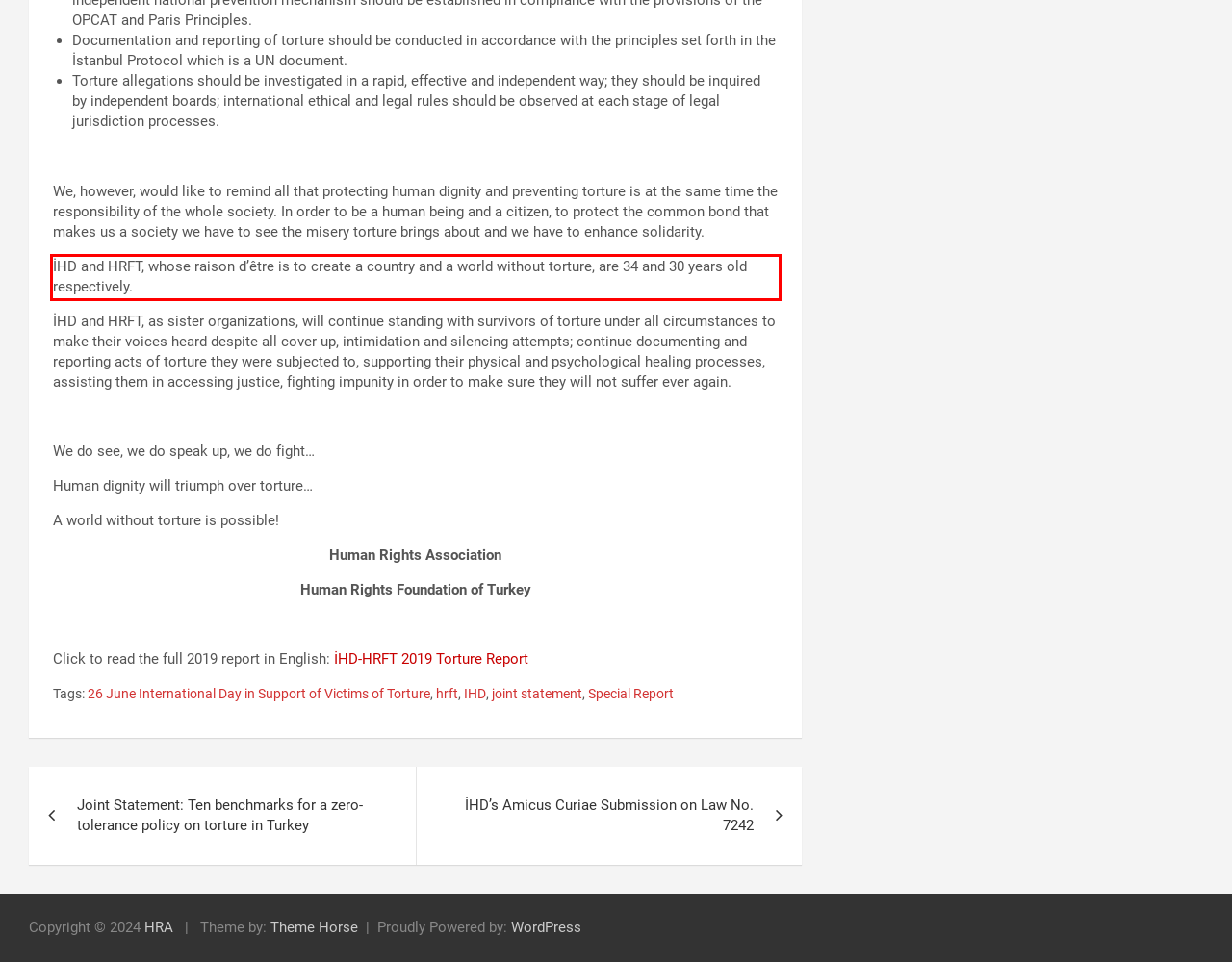Examine the screenshot of the webpage, locate the red bounding box, and perform OCR to extract the text contained within it.

İHD and HRFT, whose raison d’être is to create a country and a world without torture, are 34 and 30 years old respectively.